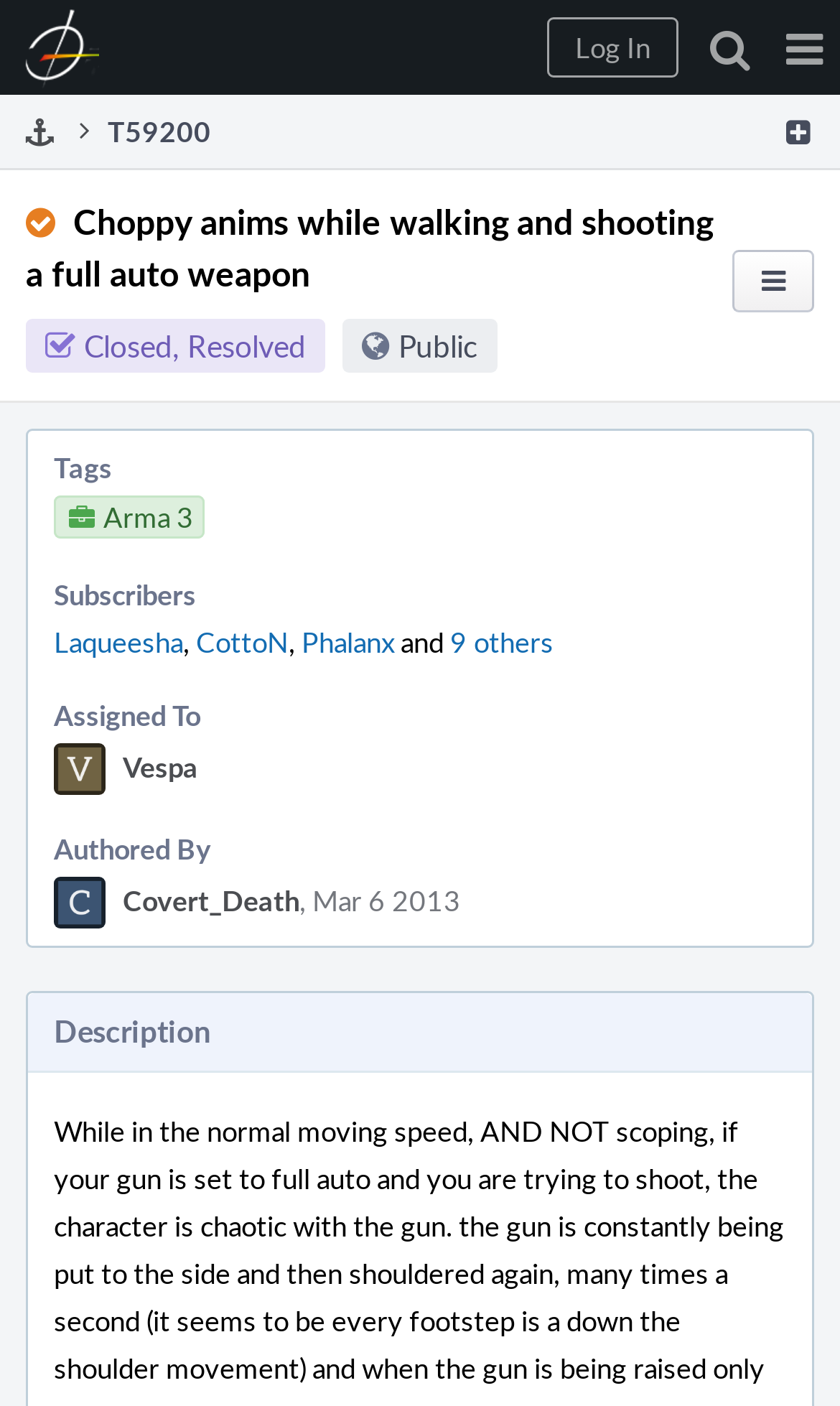Using the image as a reference, answer the following question in as much detail as possible:
What is the game related to this issue?

I found the answer by looking at the link 'Arma 3' which is likely related to the issue described on the webpage.